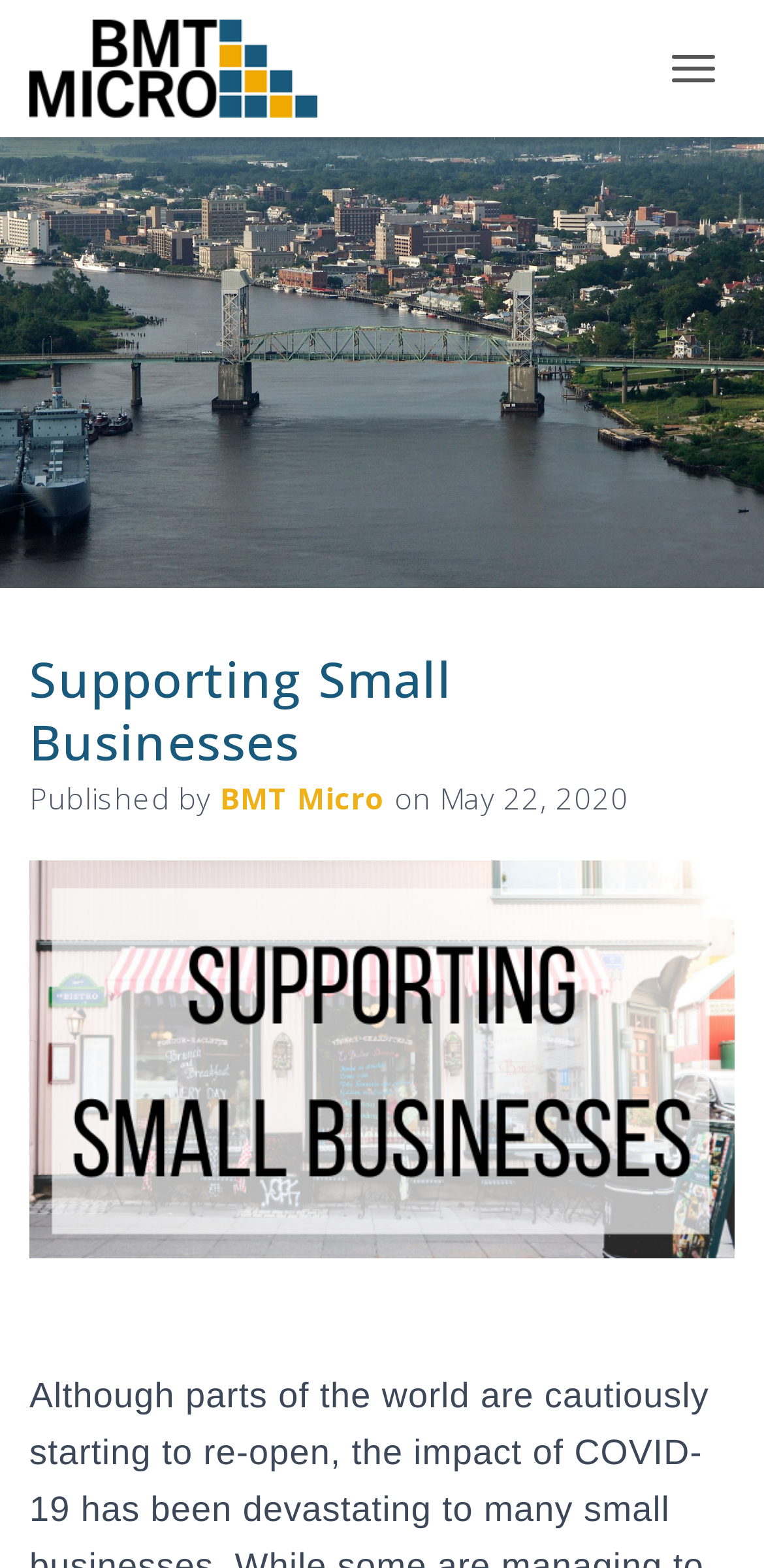When was the article published?
Using the visual information, respond with a single word or phrase.

May 22, 2020